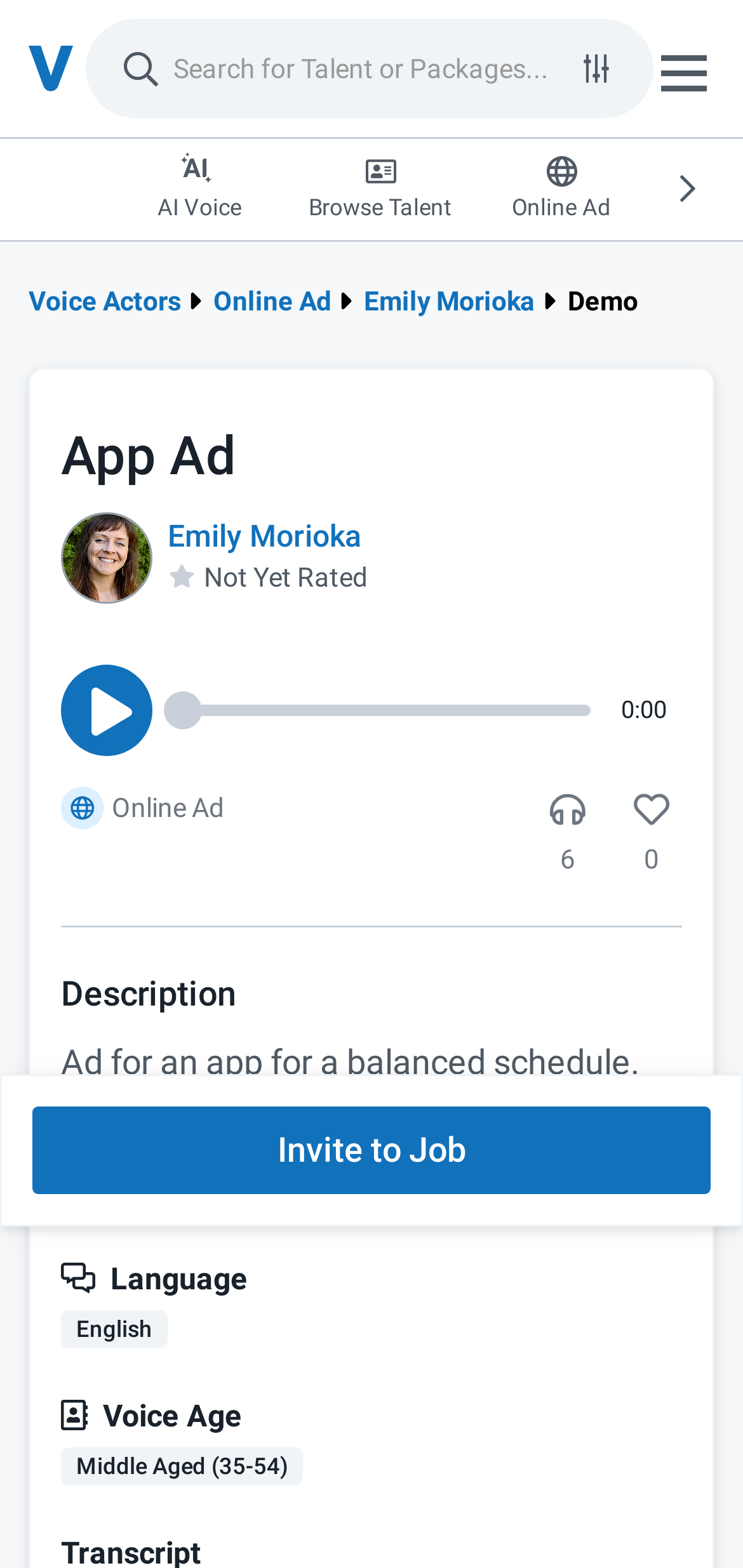Describe all the key features of the webpage in detail.

This webpage is an advertisement for an app that helps users achieve a balanced schedule. At the top left corner, there is a link to the Voices home page, accompanied by a small image. Next to it, there is a search bar where users can search for talent or packages. An advanced search button is located to the right of the search bar, with a small icon.

Below the search bar, there are three links: "AI Voice", "Browse Talent", and "Online Ad", each accompanied by a small image. To the right of these links, there is a menu button.

In the middle of the page, there is a profile section dedicated to Emily Morioka, with a profile photo, name, and rating. Below the profile section, there is a description of the app, stating that it is an ad for an app for a balanced schedule.

Further down, there are sections for vocal characteristics, language, and voice age. The language is specified as English, and the voice age is described as Middle Aged (35-54).

At the bottom of the page, there is a button to invite Emily Morioka to a job. There are also several small images scattered throughout the page, likely representing icons or logos.